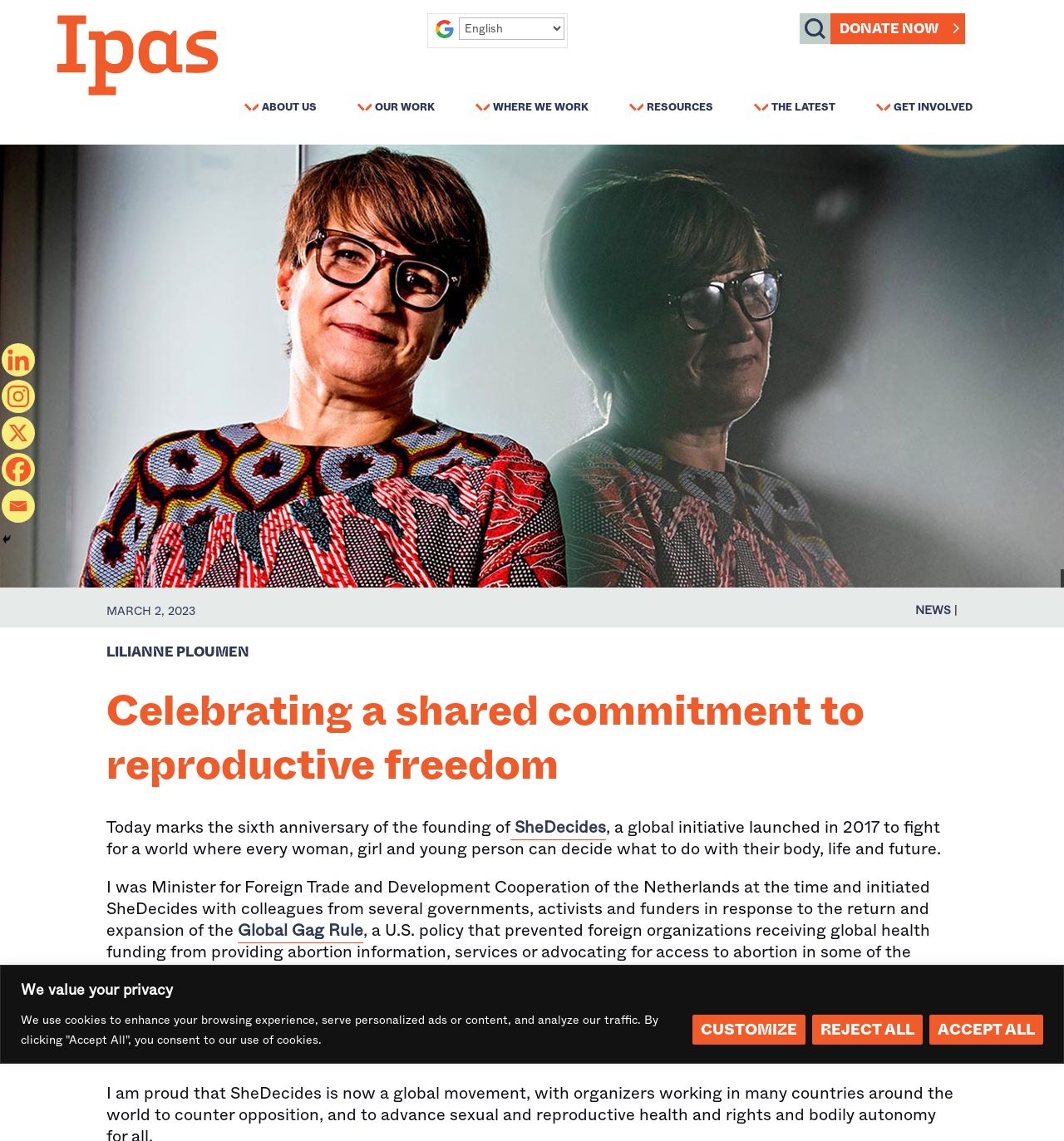What is the current date mentioned on the webpage?
We need a detailed and exhaustive answer to the question. Please elaborate.

The question is asking about the current date mentioned on the webpage. By looking at the webpage, we can find the answer in the text 'MARCH 2, 2023' which is displayed prominently on the page.